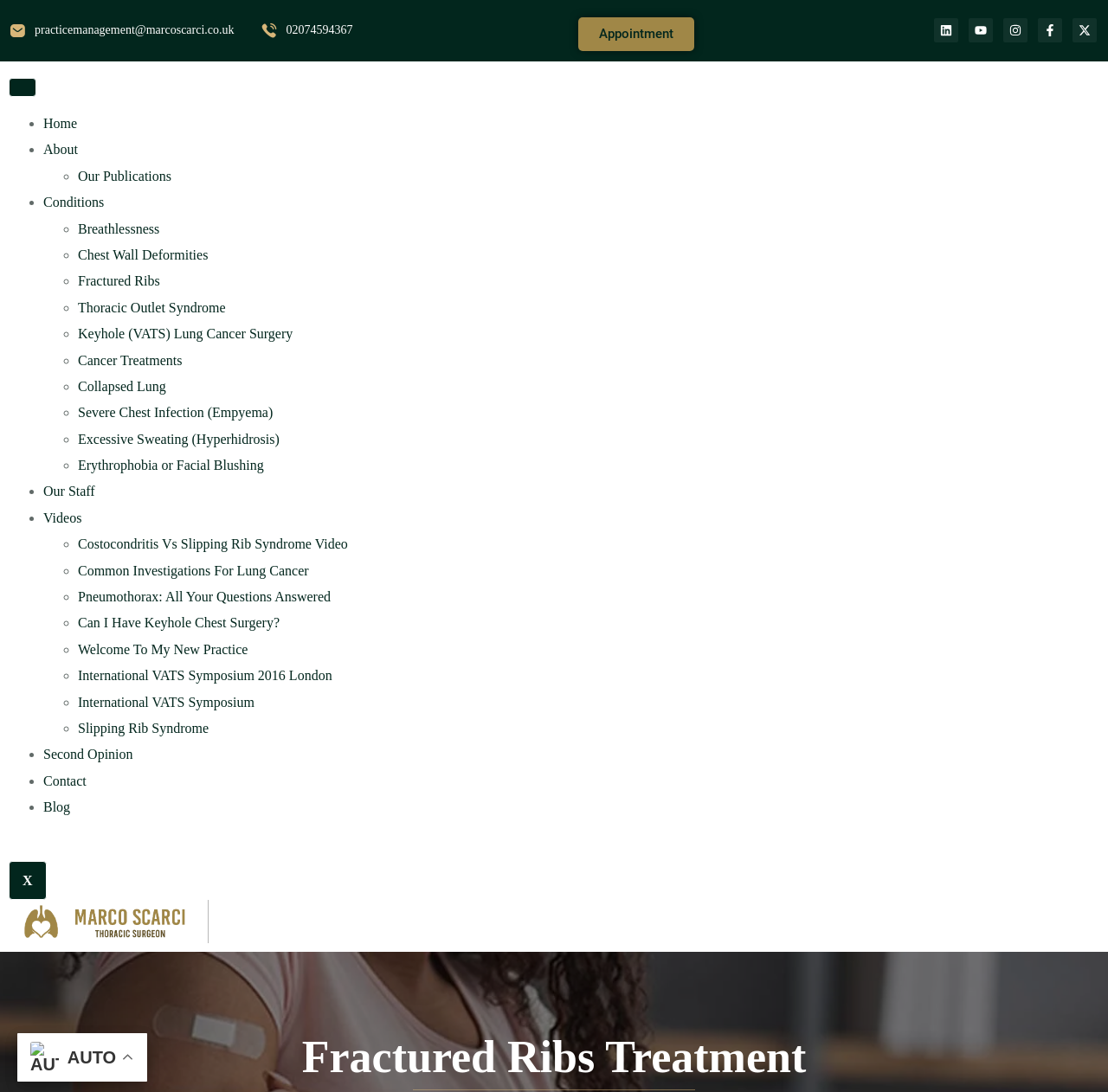What is the condition treated by Dr. Marco Scarci?
Answer the question with a detailed explanation, including all necessary information.

The webpage mentions 'Fractured Ribs Treatment' as a heading, and the meta description also mentions 'broken ribs', indicating that Dr. Marco Scarci treats patients with fractured ribs.